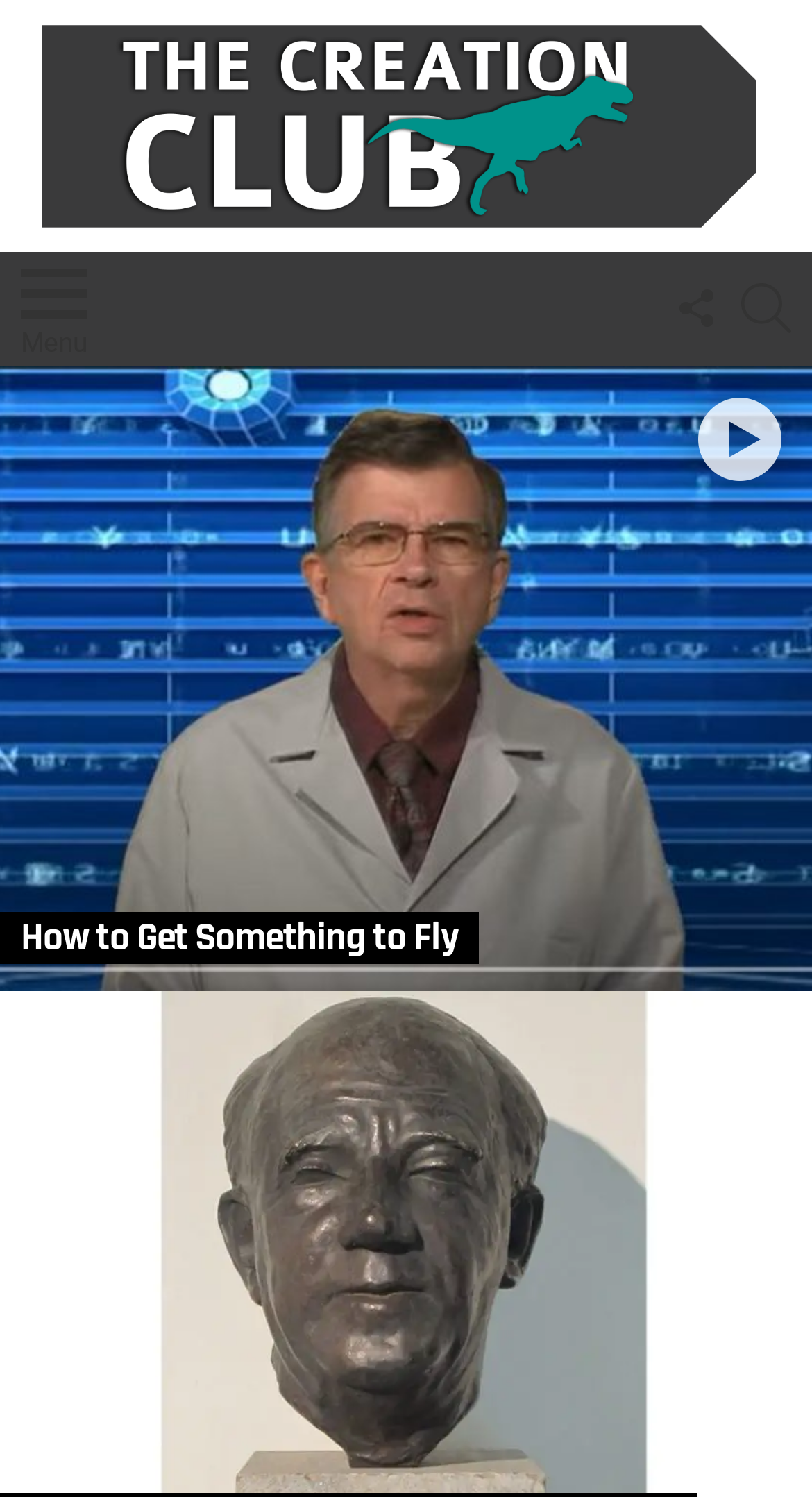Use a single word or phrase to answer the question:
Is the search icon located on the right side of the webpage?

Yes